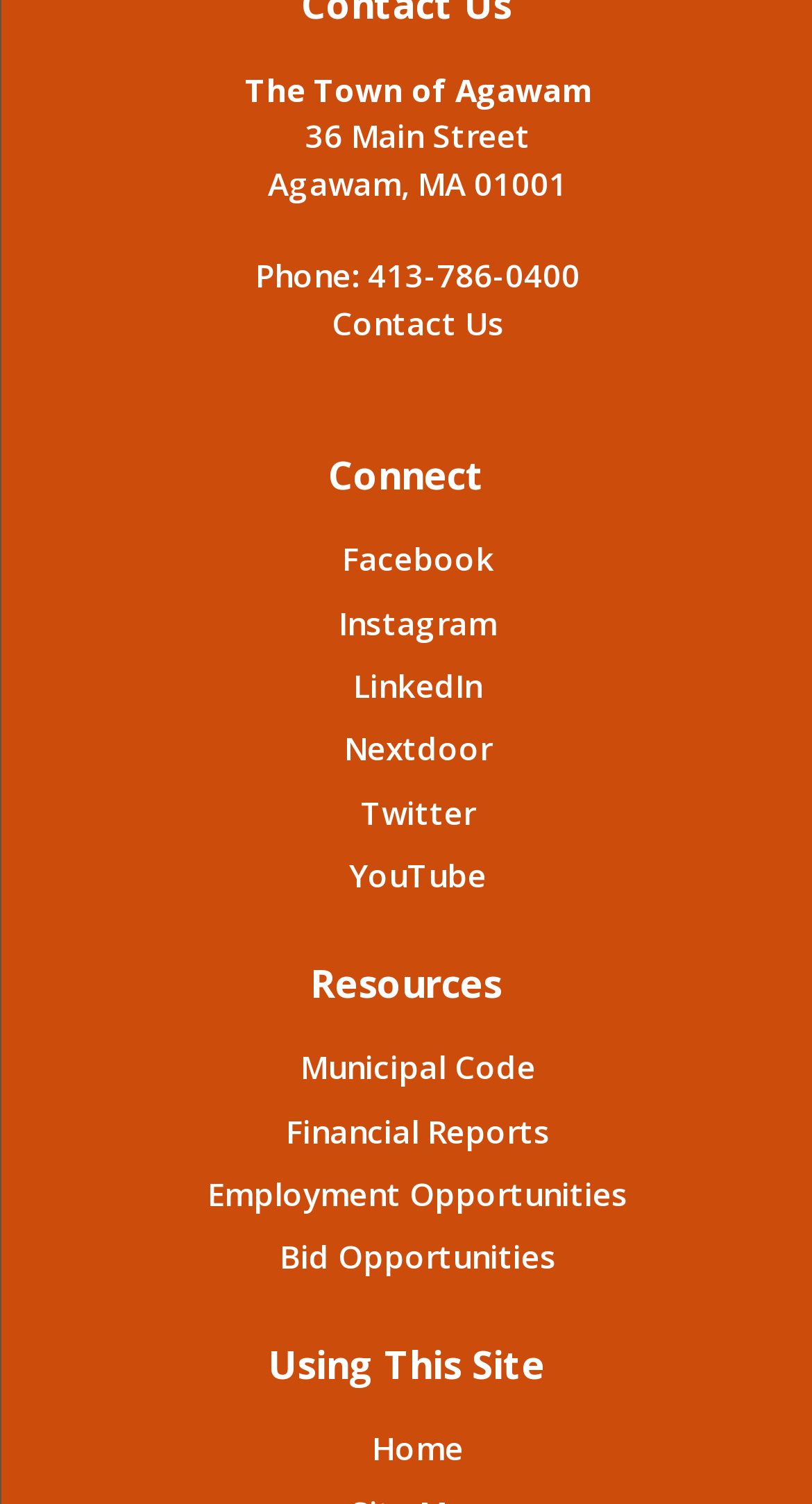Identify the coordinates of the bounding box for the element that must be clicked to accomplish the instruction: "Visit the town's Facebook page".

[0.421, 0.358, 0.608, 0.385]